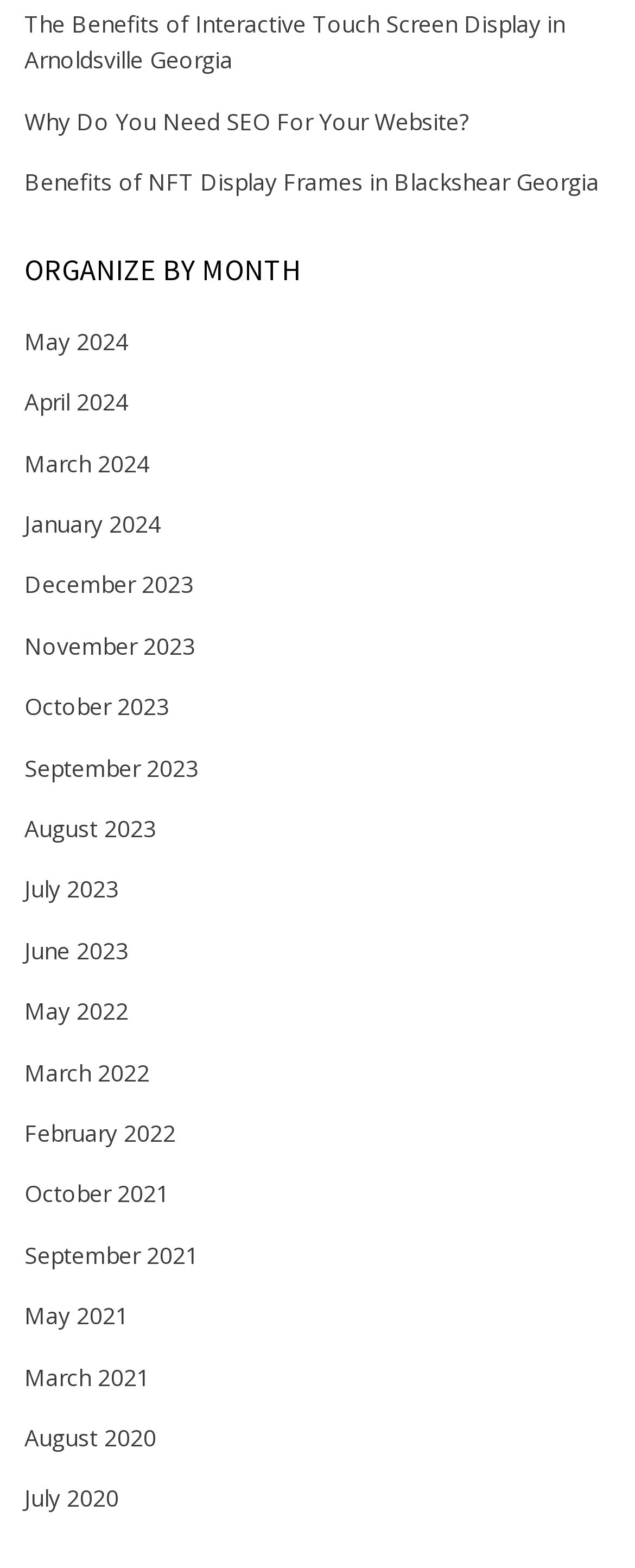Please locate the bounding box coordinates of the element that should be clicked to complete the given instruction: "Explore articles from August 2023".

[0.038, 0.518, 0.246, 0.538]